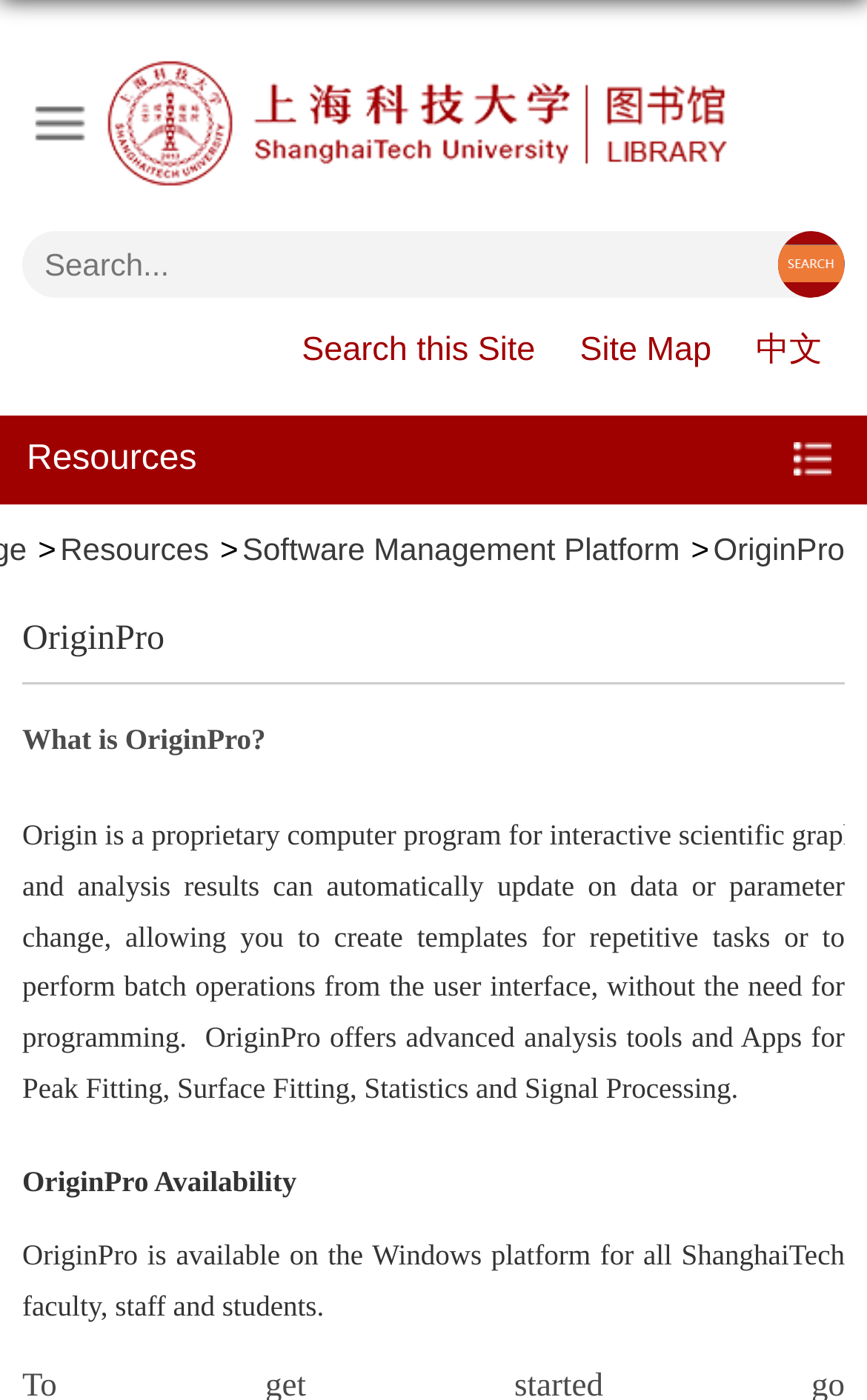How many links are there in the top section?
Please answer the question with as much detail as possible using the screenshot.

I counted the links in the top section of the webpage and found three links: '返回ShanghaiTech University Library首页', 'Search this Site', and 'Site Map'.